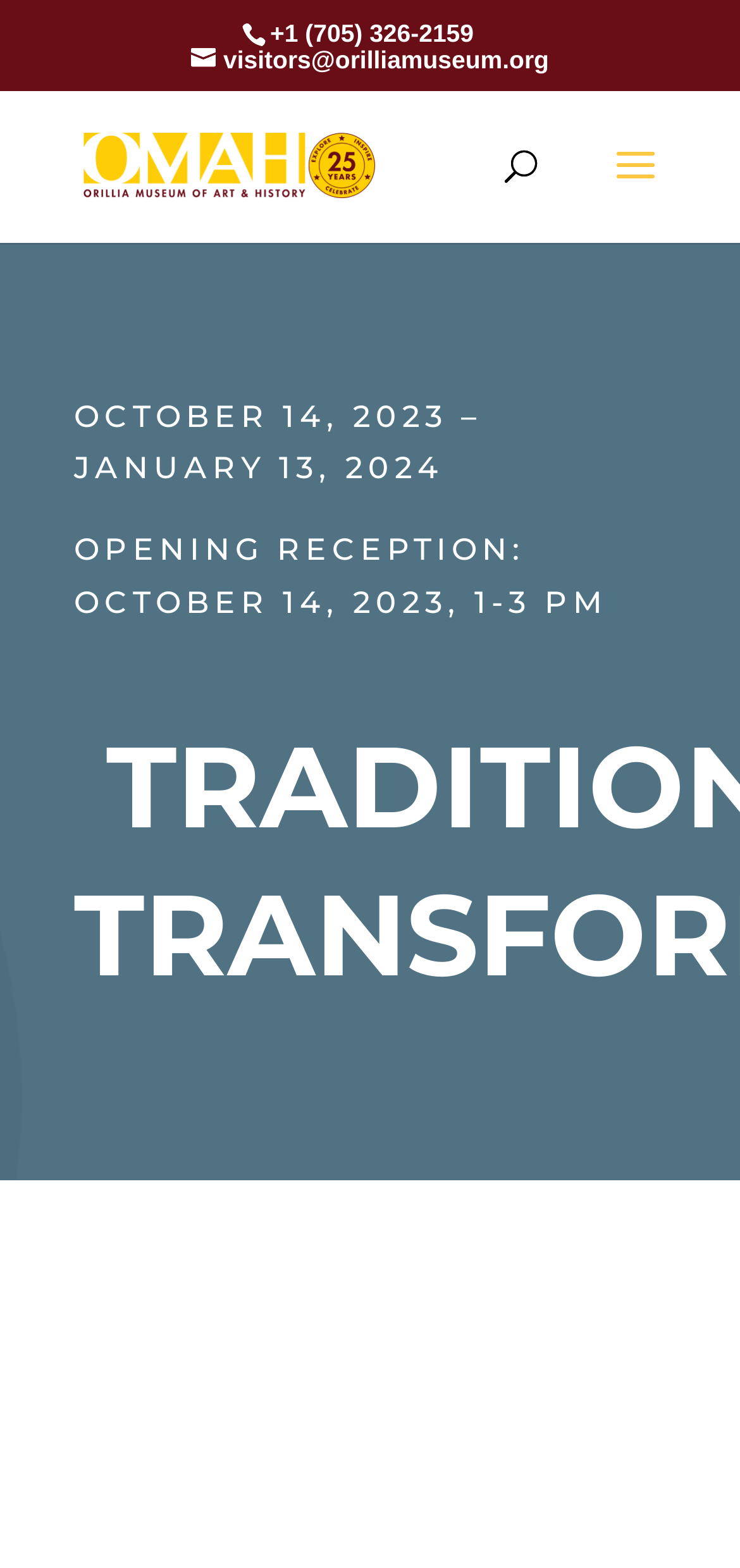What is the phone number of the museum?
Answer the question with a detailed explanation, including all necessary information.

I found the phone number by looking at the top section of the webpage, where the contact information is usually displayed. The phone number is written in a static text element with the bounding box coordinates [0.365, 0.012, 0.64, 0.03].